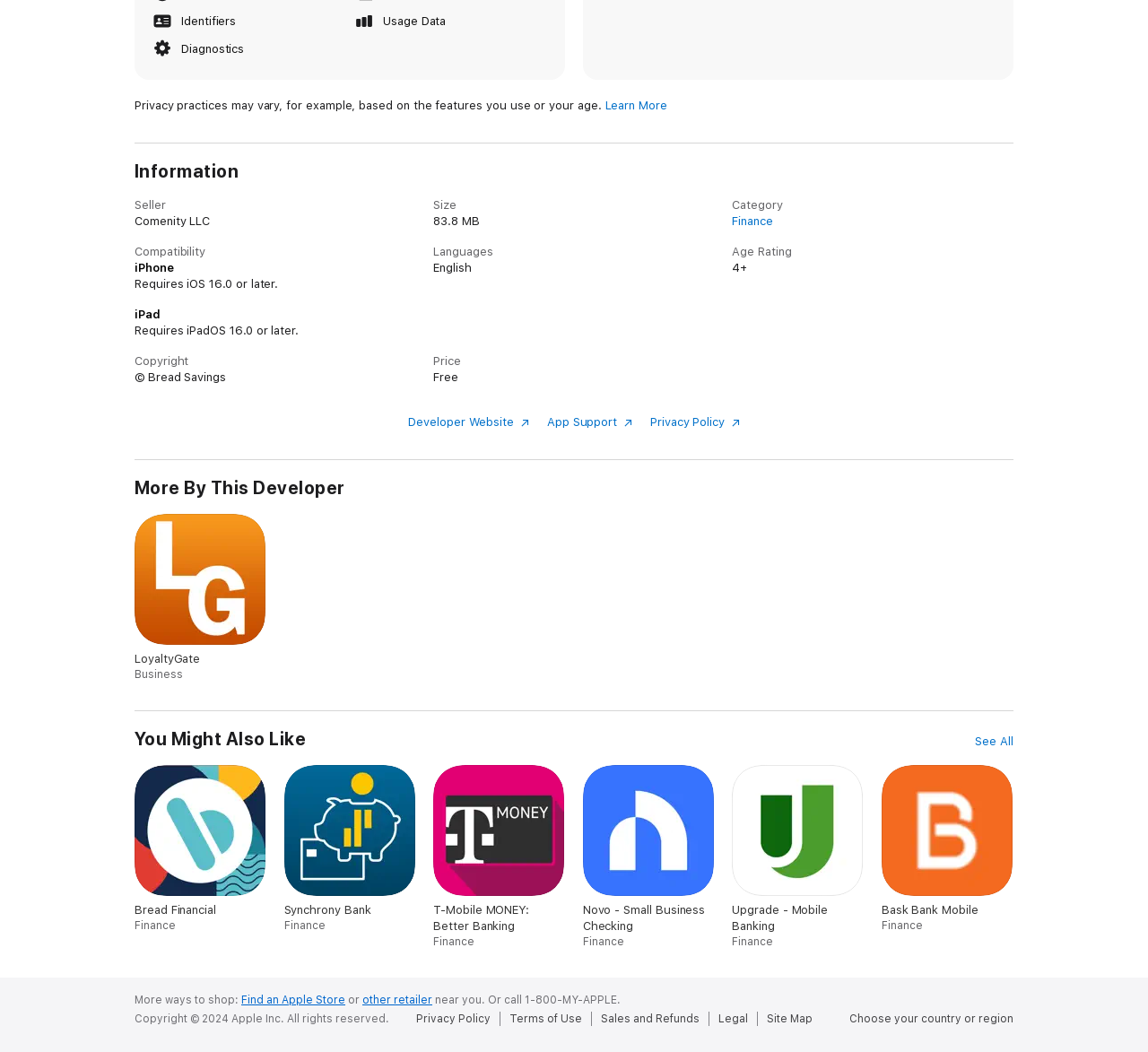Locate the bounding box coordinates of the clickable region to complete the following instruction: "Visit the developer website."

[0.356, 0.394, 0.461, 0.407]